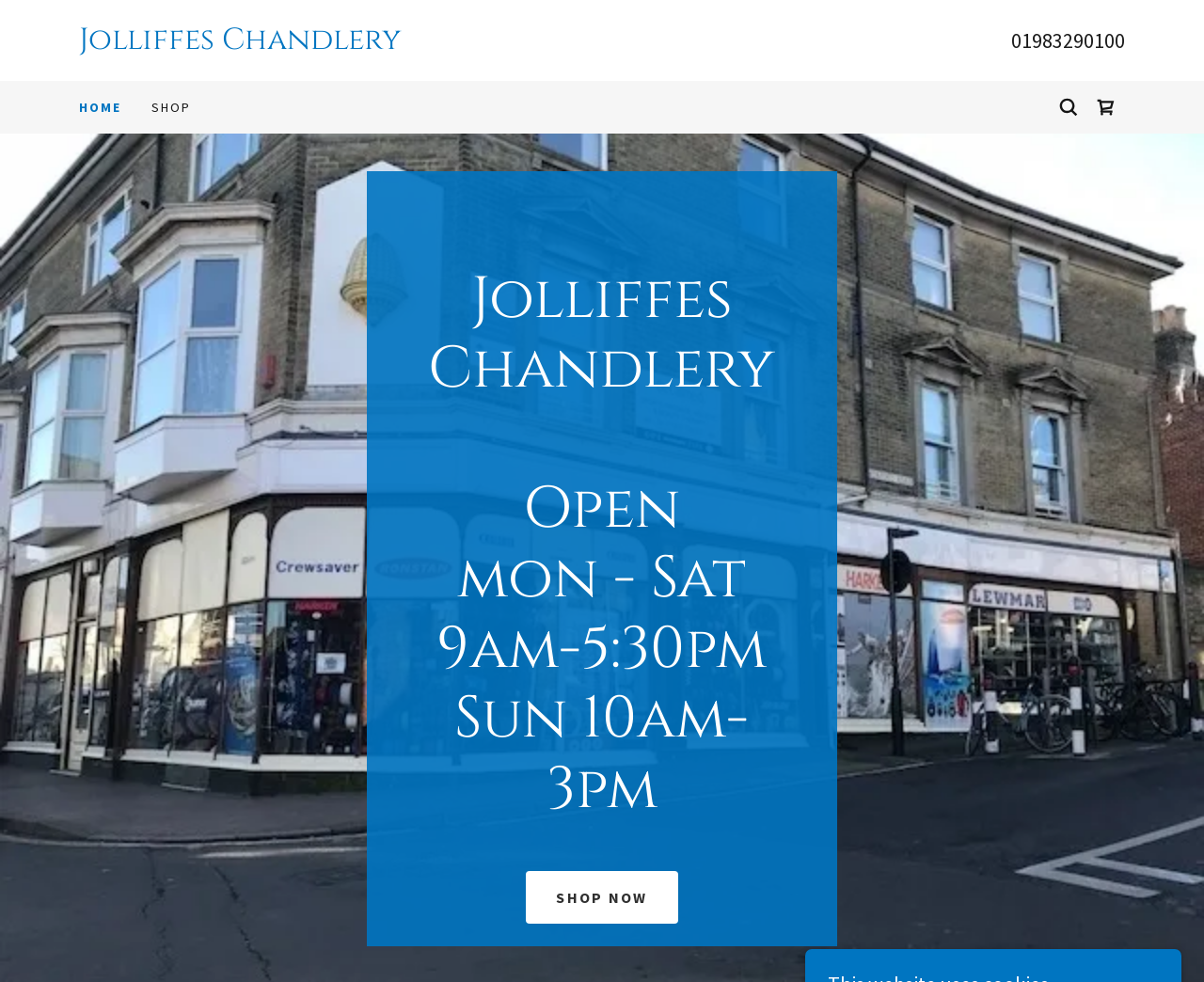What is the name of the chandlery?
From the image, respond using a single word or phrase.

Jolliffes Chandlery